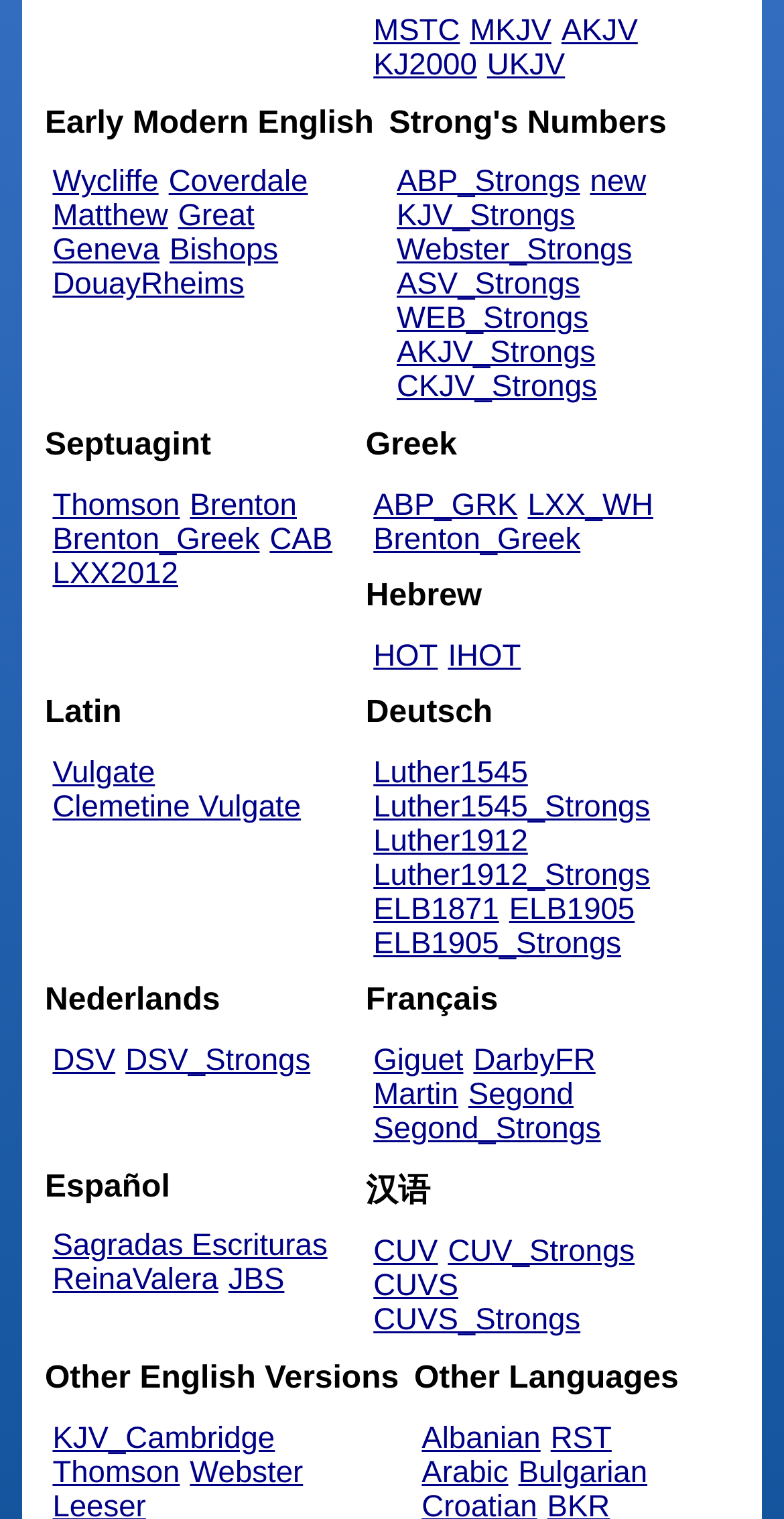Extract the bounding box coordinates for the UI element described as: "Clemetine Vulgate".

[0.067, 0.52, 0.384, 0.543]